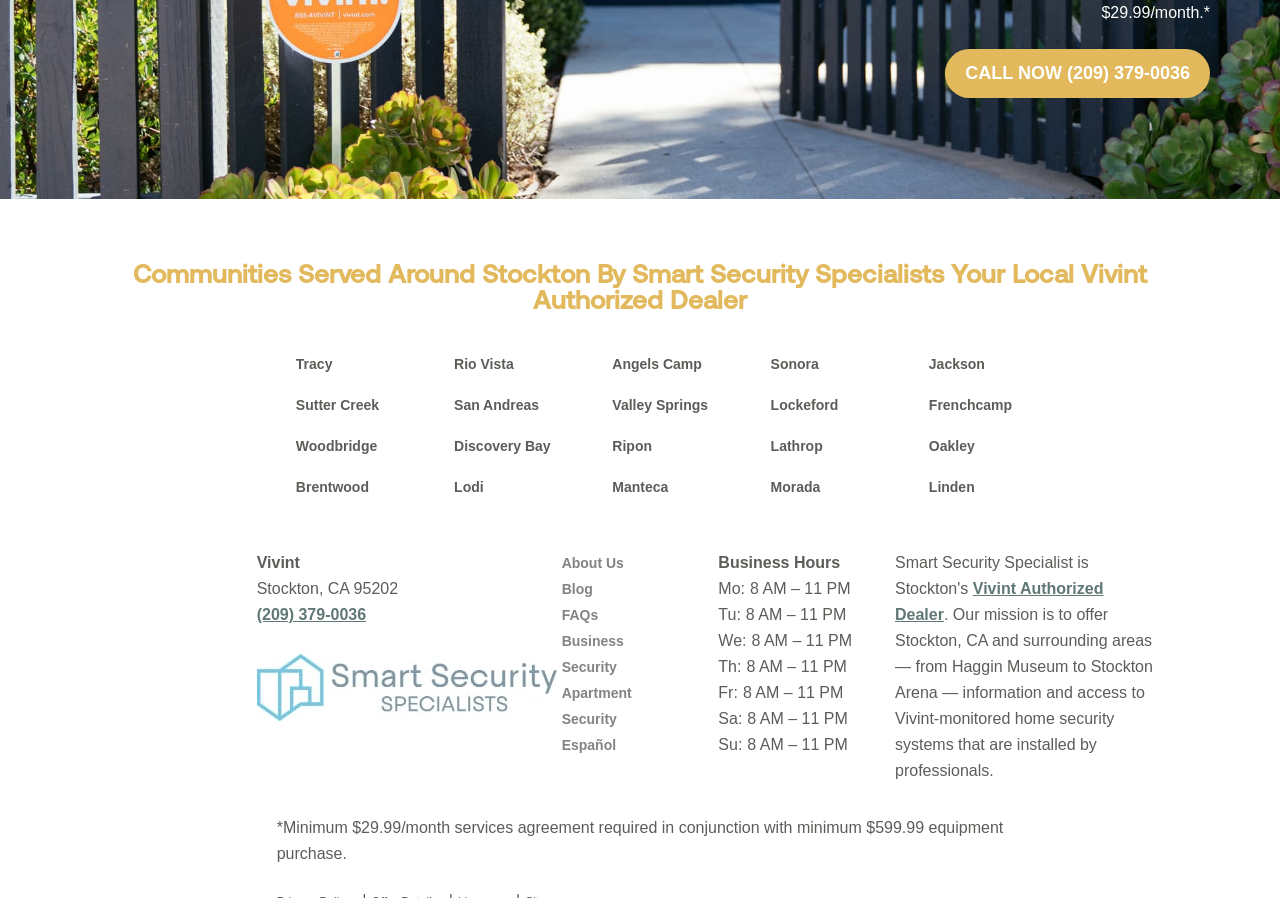Pinpoint the bounding box coordinates of the clickable element needed to complete the instruction: "Get business security information". The coordinates should be provided as four float numbers between 0 and 1: [left, top, right, bottom].

[0.439, 0.705, 0.487, 0.752]